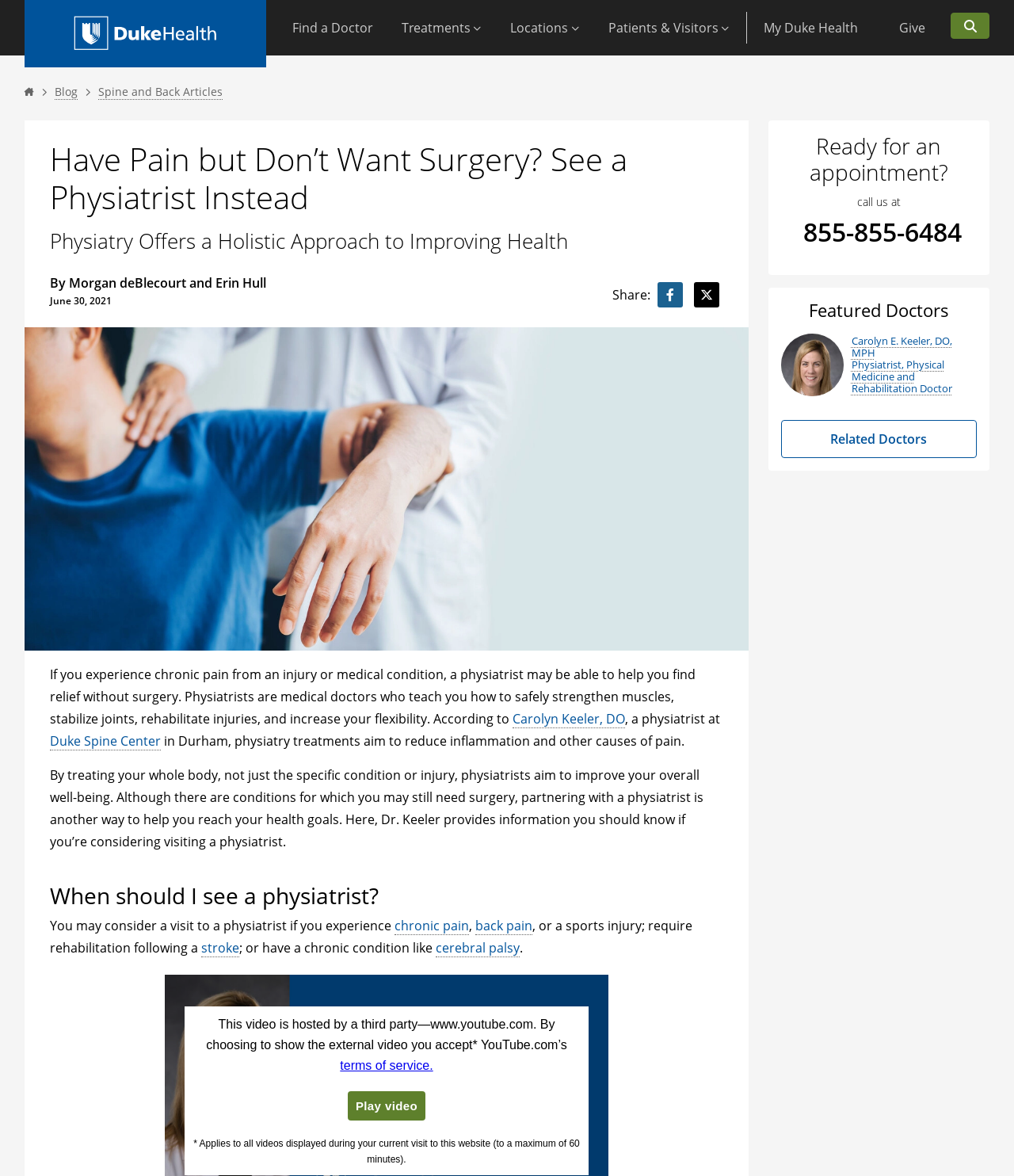Find the bounding box coordinates of the area that needs to be clicked in order to achieve the following instruction: "Read the article about Spine and Back". The coordinates should be specified as four float numbers between 0 and 1, i.e., [left, top, right, bottom].

[0.097, 0.071, 0.22, 0.085]